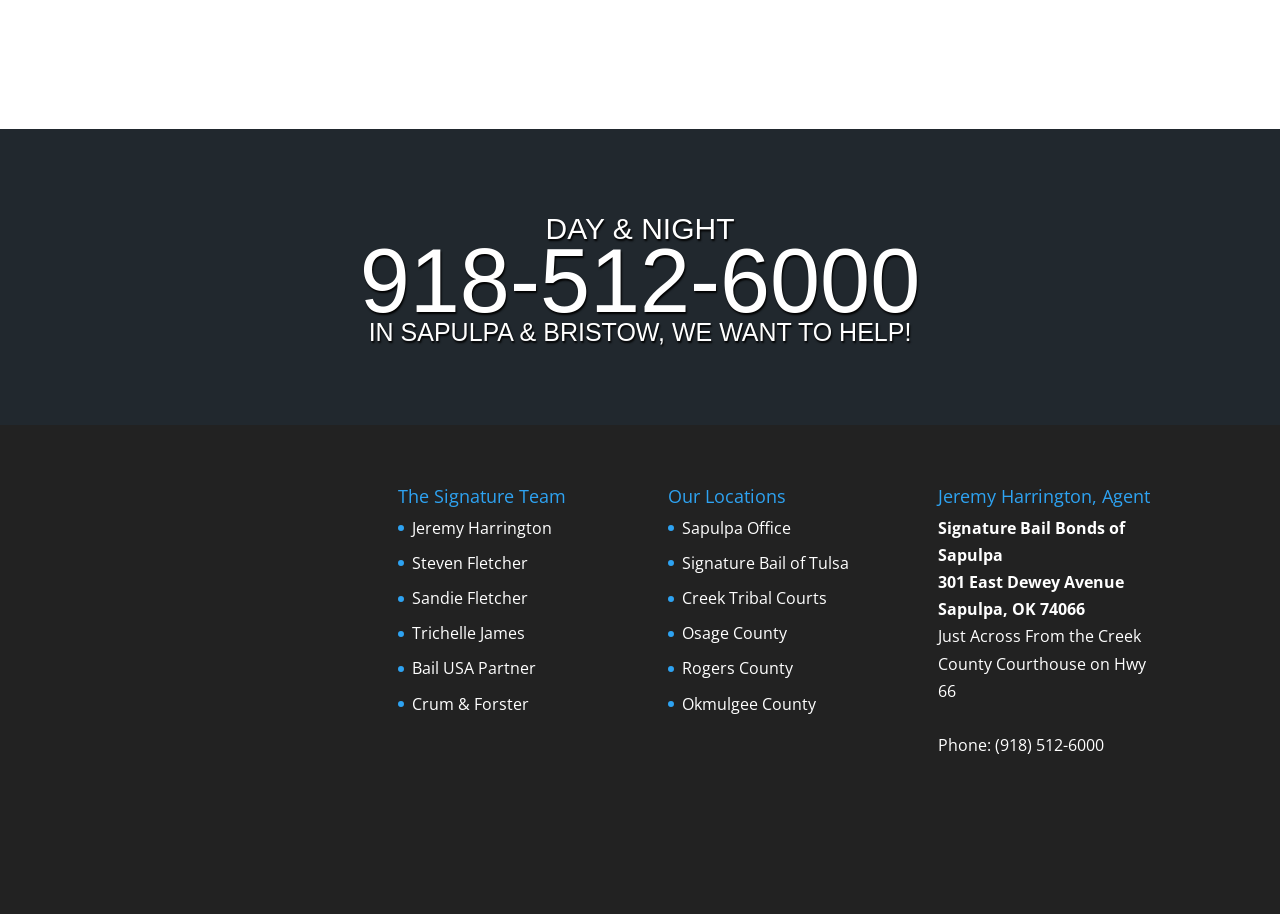Please respond in a single word or phrase: 
What is the address of Sapulpa Bail Bonds?

301 East Dewey Avenue